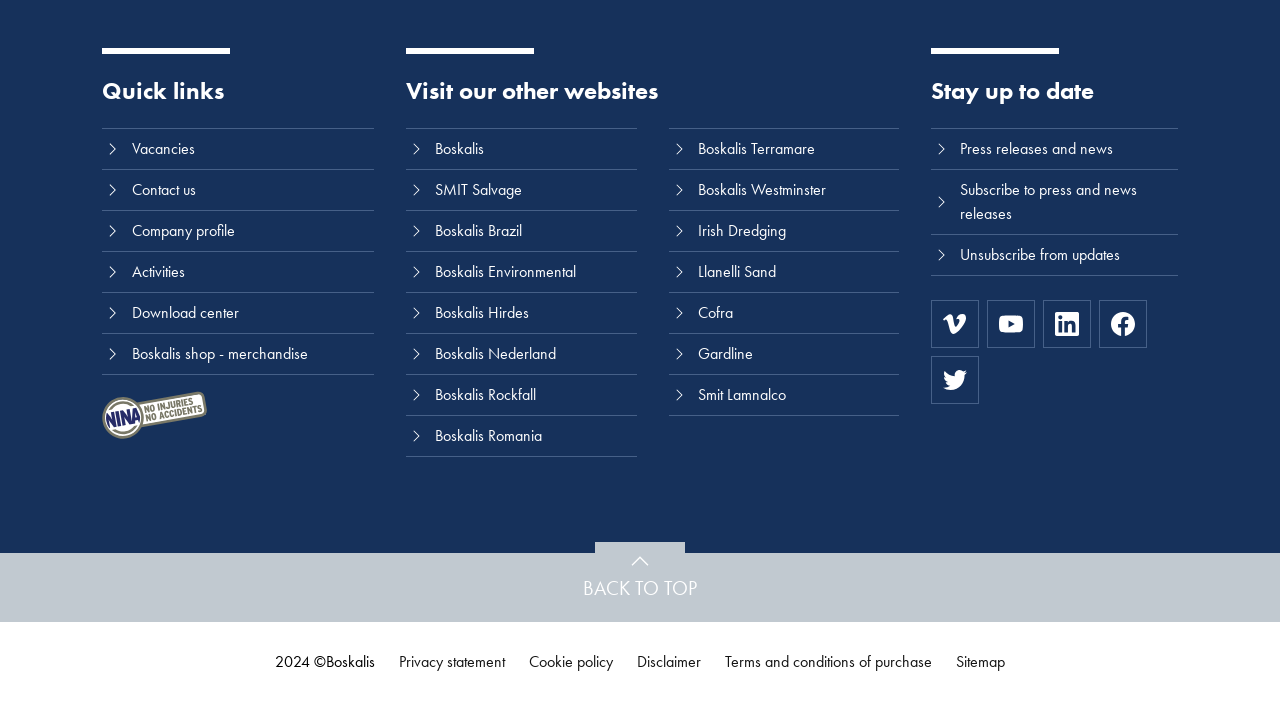What is the name of the company profiled on this website?
Based on the screenshot, provide your answer in one word or phrase.

Boskalis